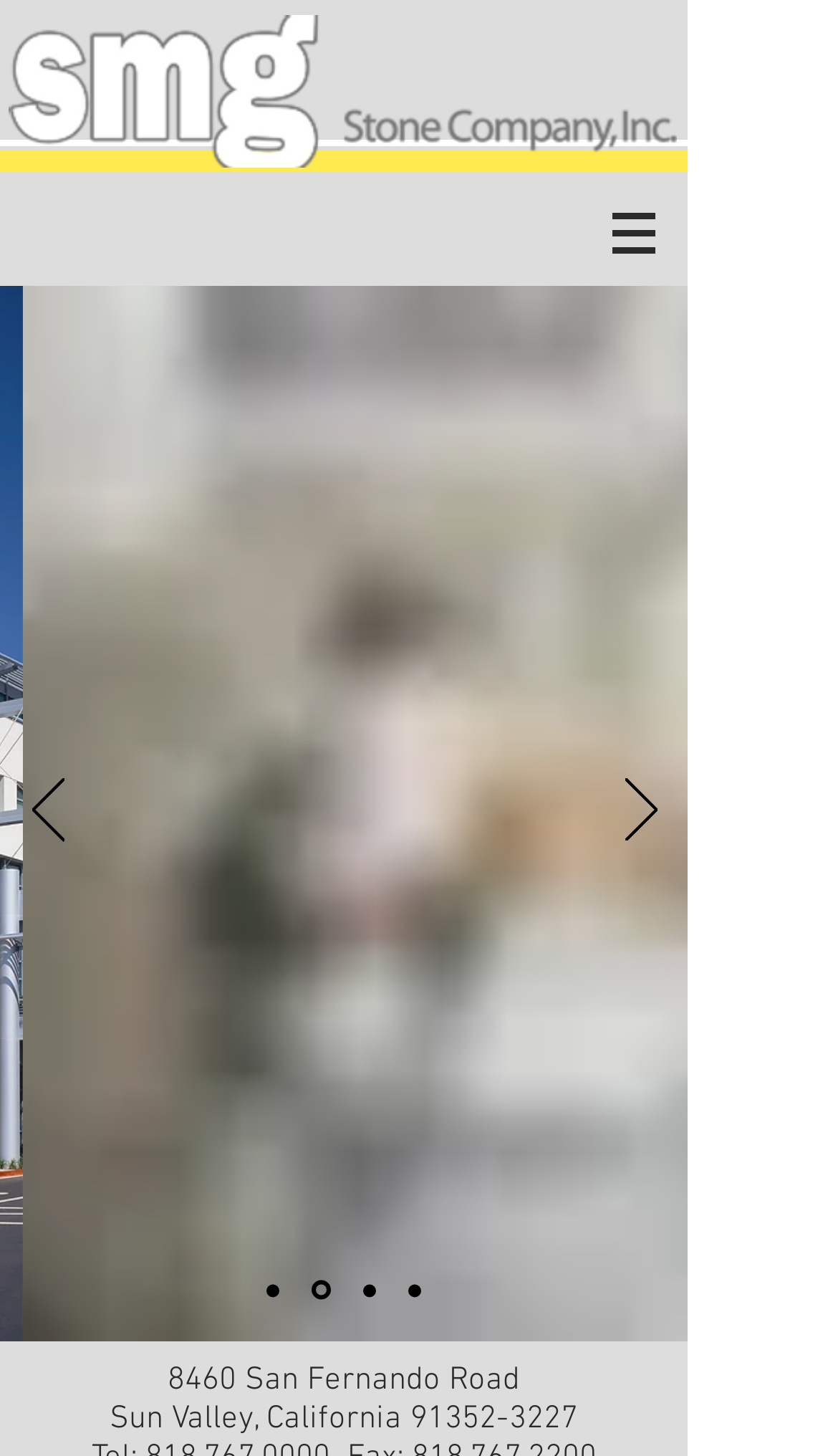What is the city where Torrance Memorial Hospital is located?
Answer the question using a single word or phrase, according to the image.

Sun Valley